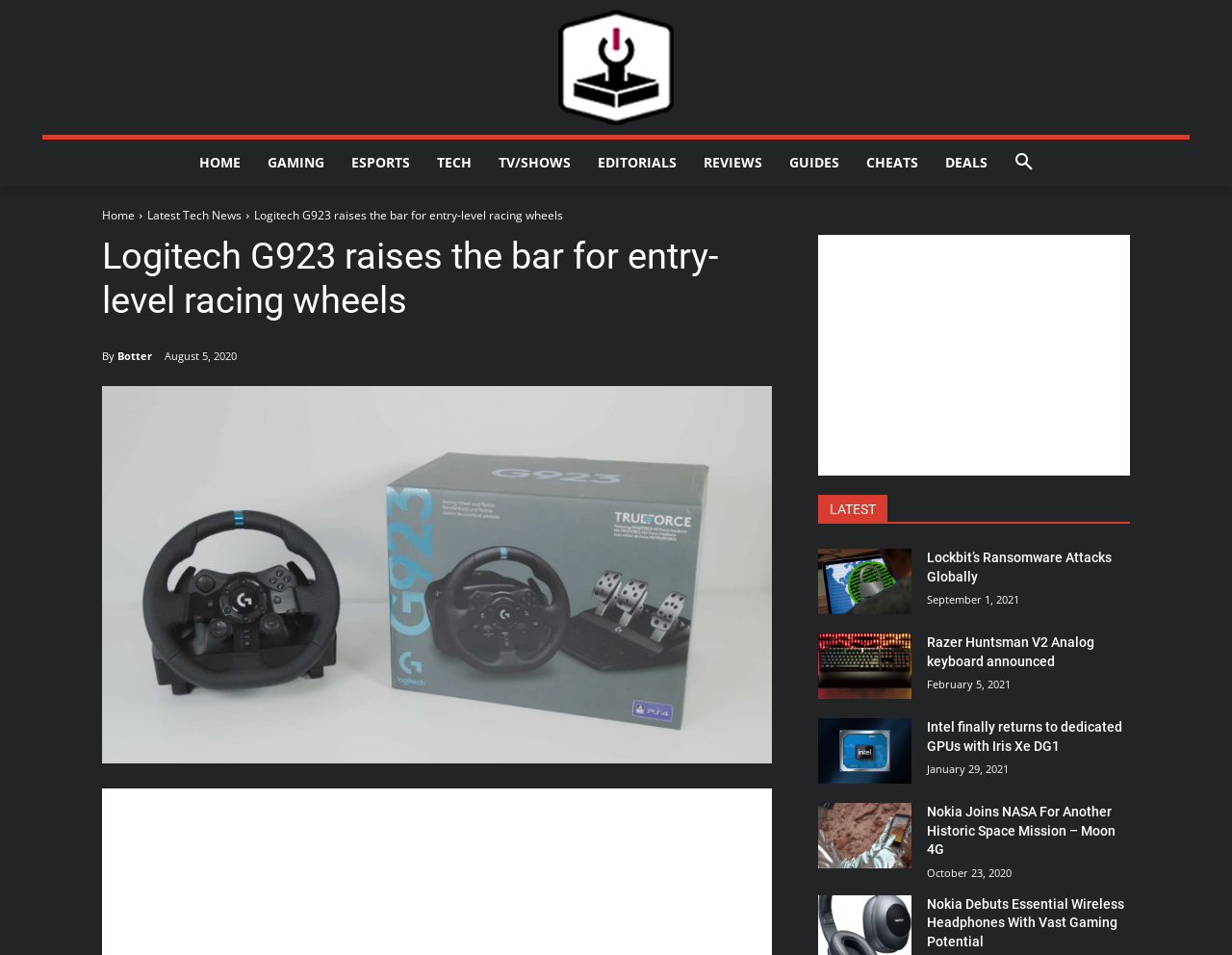Find the bounding box coordinates corresponding to the UI element with the description: "aria-label="Search"". The coordinates should be formatted as [left, top, right, bottom], with values as floats between 0 and 1.

[0.812, 0.146, 0.85, 0.195]